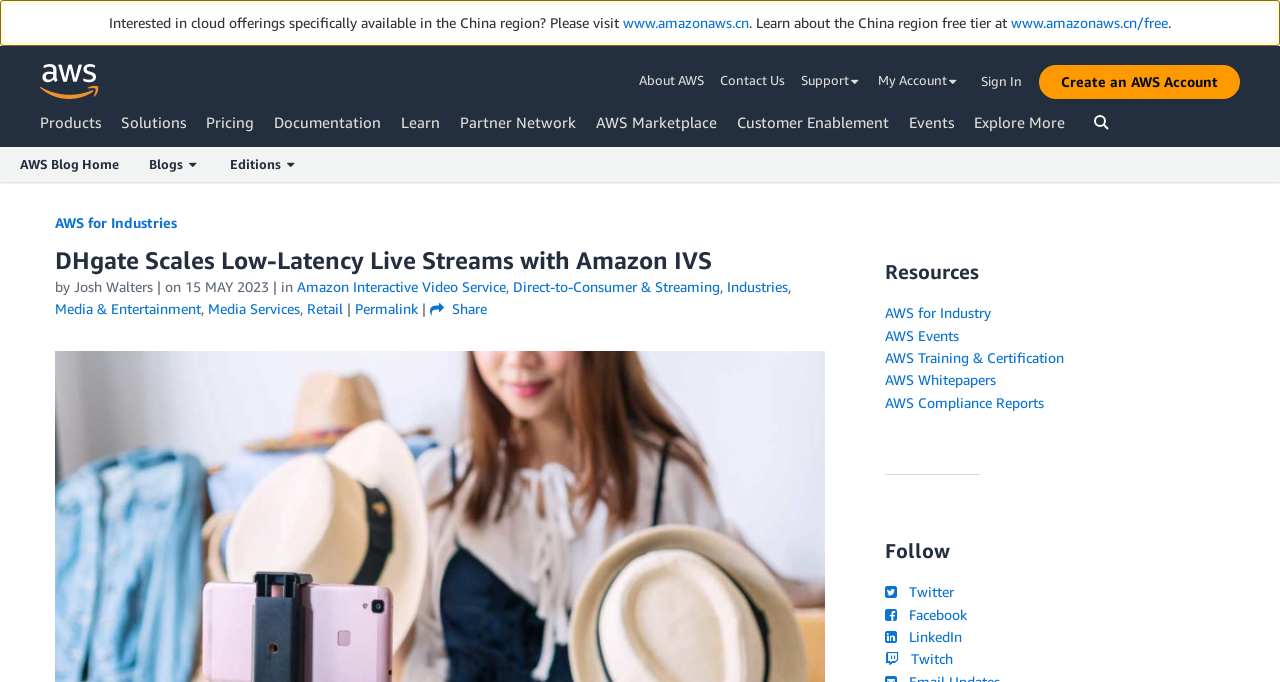Please give a one-word or short phrase response to the following question: 
What is the name of the company mentioned in the article?

DHgate